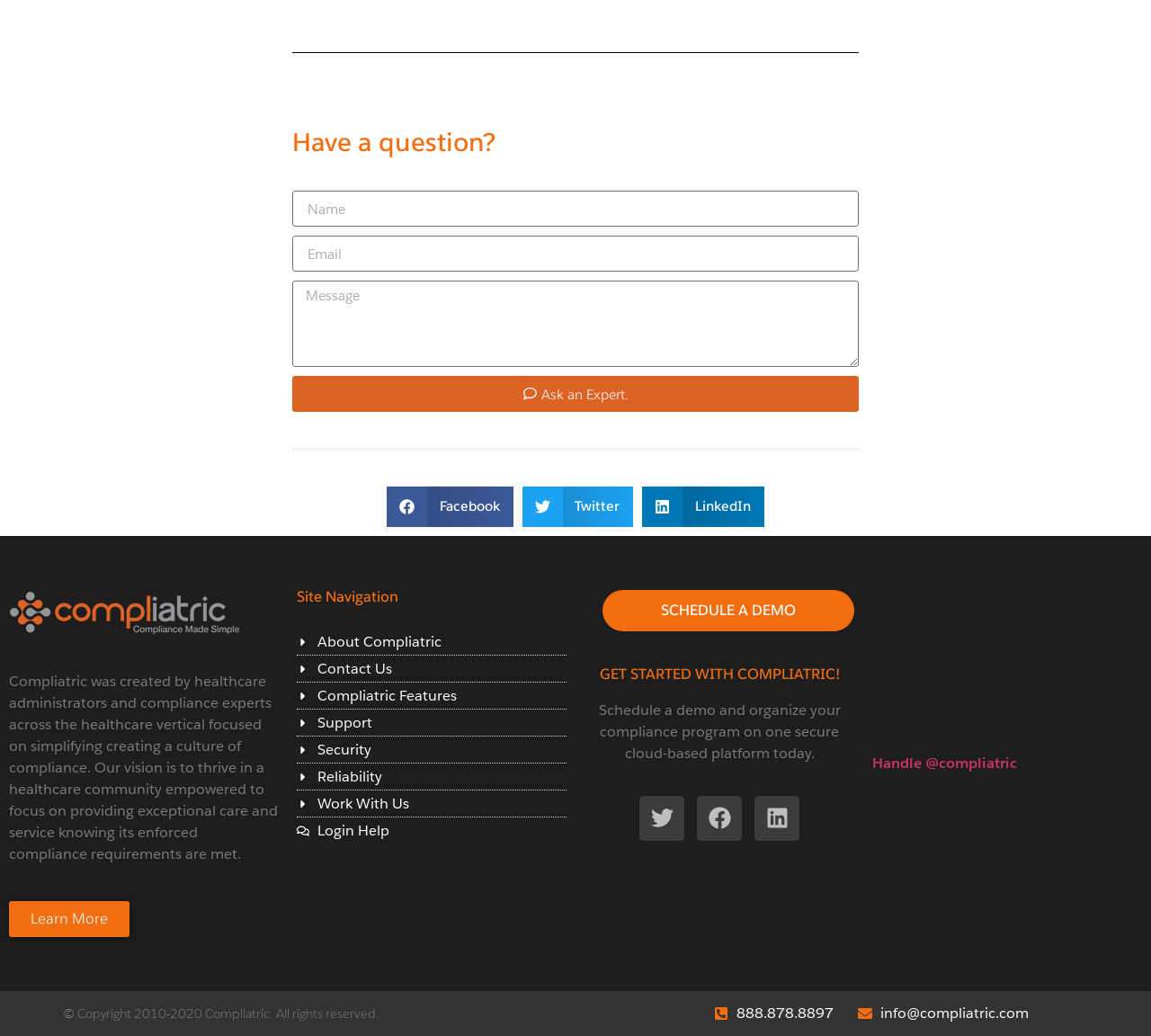Please give a short response to the question using one word or a phrase:
What is the copyright year of Compliatric?

2010-2020